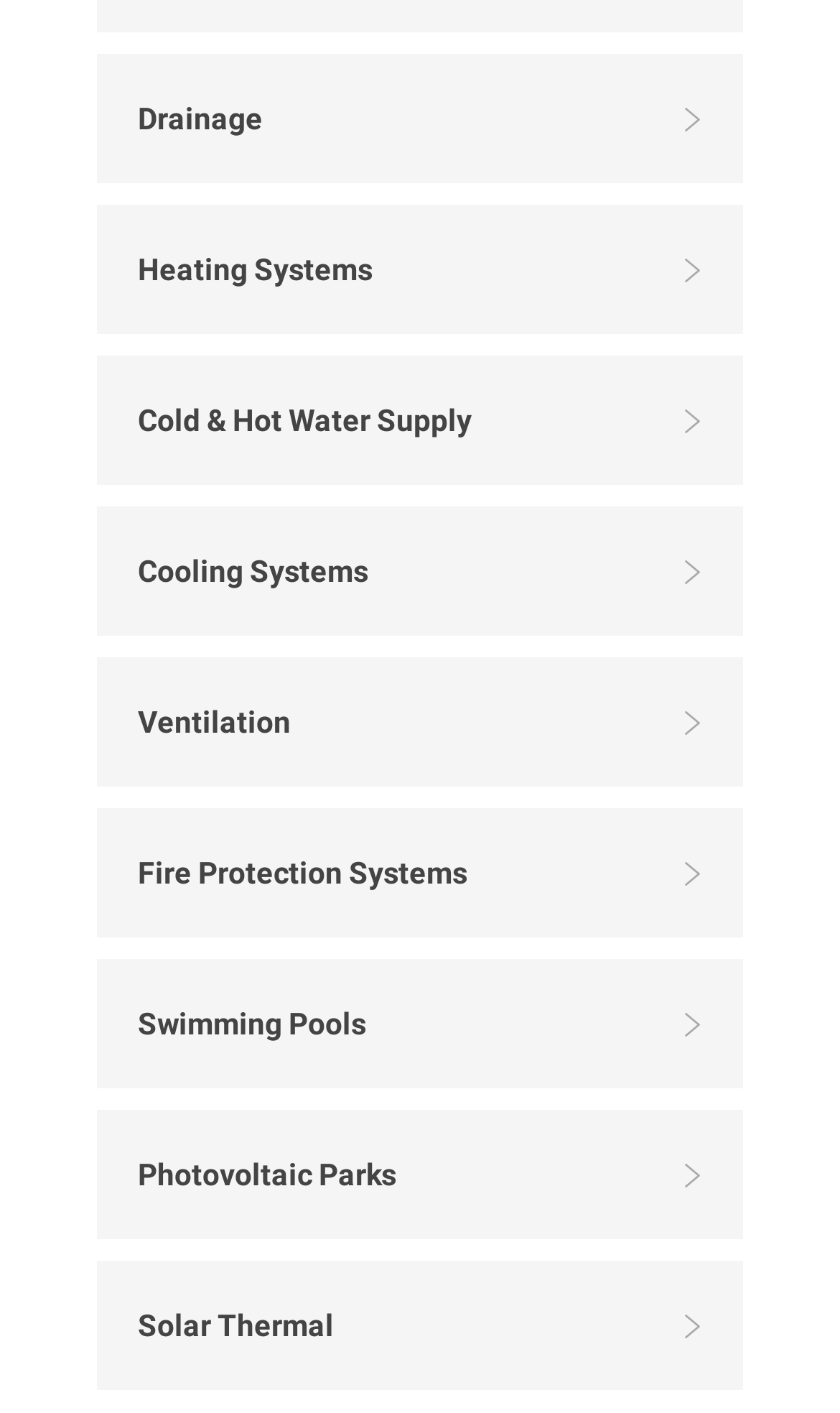Please give a short response to the question using one word or a phrase:
What is the last link on the webpage?

Solar Thermal e